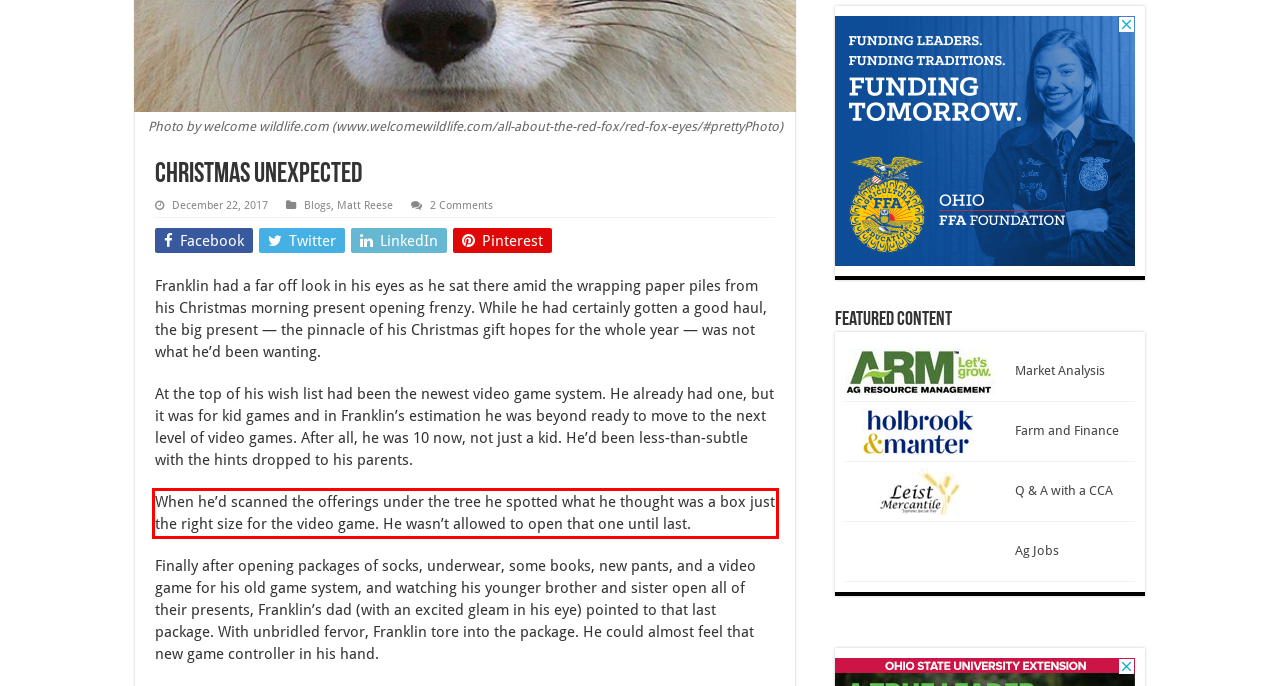Analyze the screenshot of the webpage and extract the text from the UI element that is inside the red bounding box.

When he’d scanned the offerings under the tree he spotted what he thought was a box just the right size for the video game. He wasn’t allowed to open that one until last.